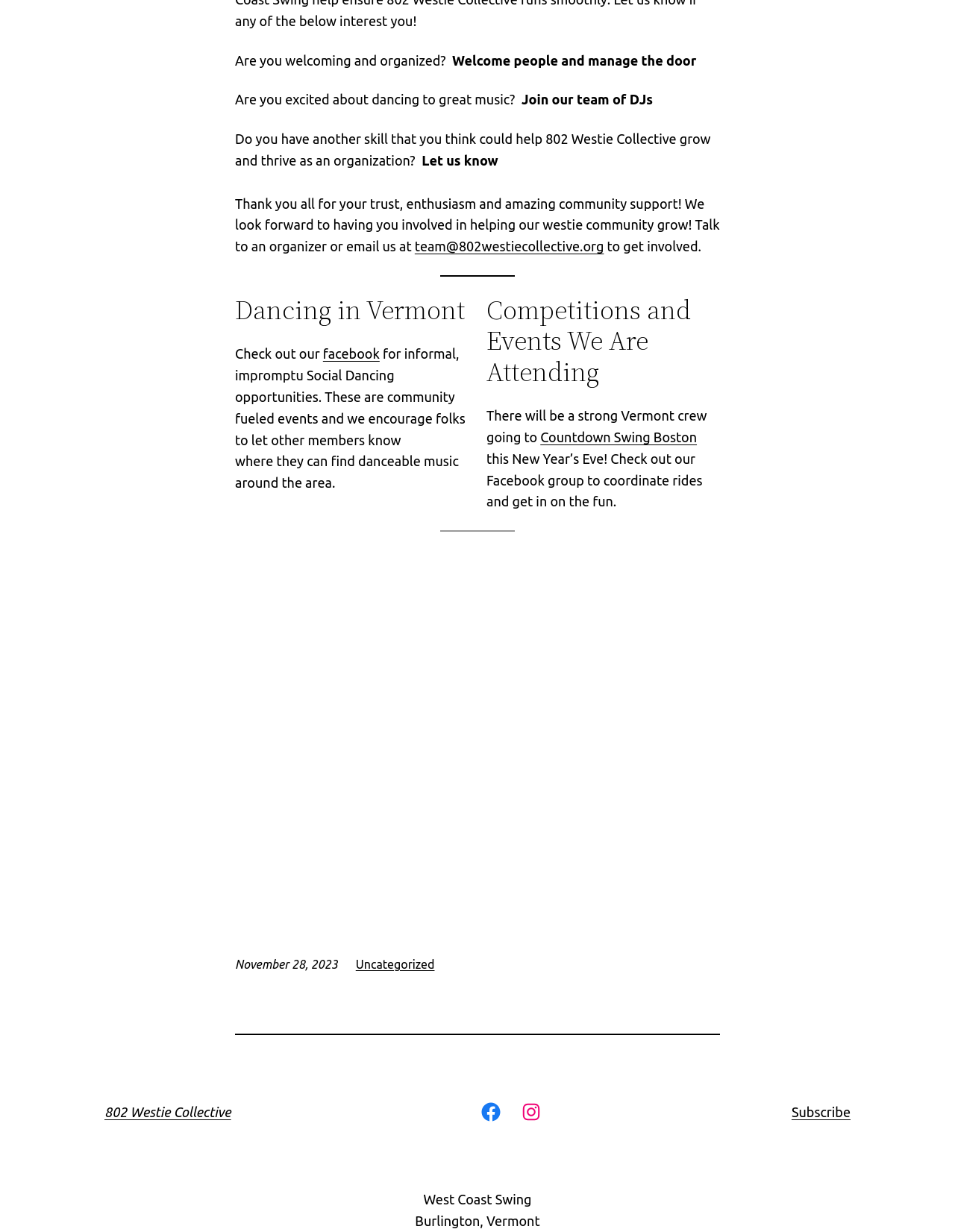Extract the bounding box coordinates for the HTML element that matches this description: "facebook". The coordinates should be four float numbers between 0 and 1, i.e., [left, top, right, bottom].

[0.338, 0.281, 0.398, 0.293]